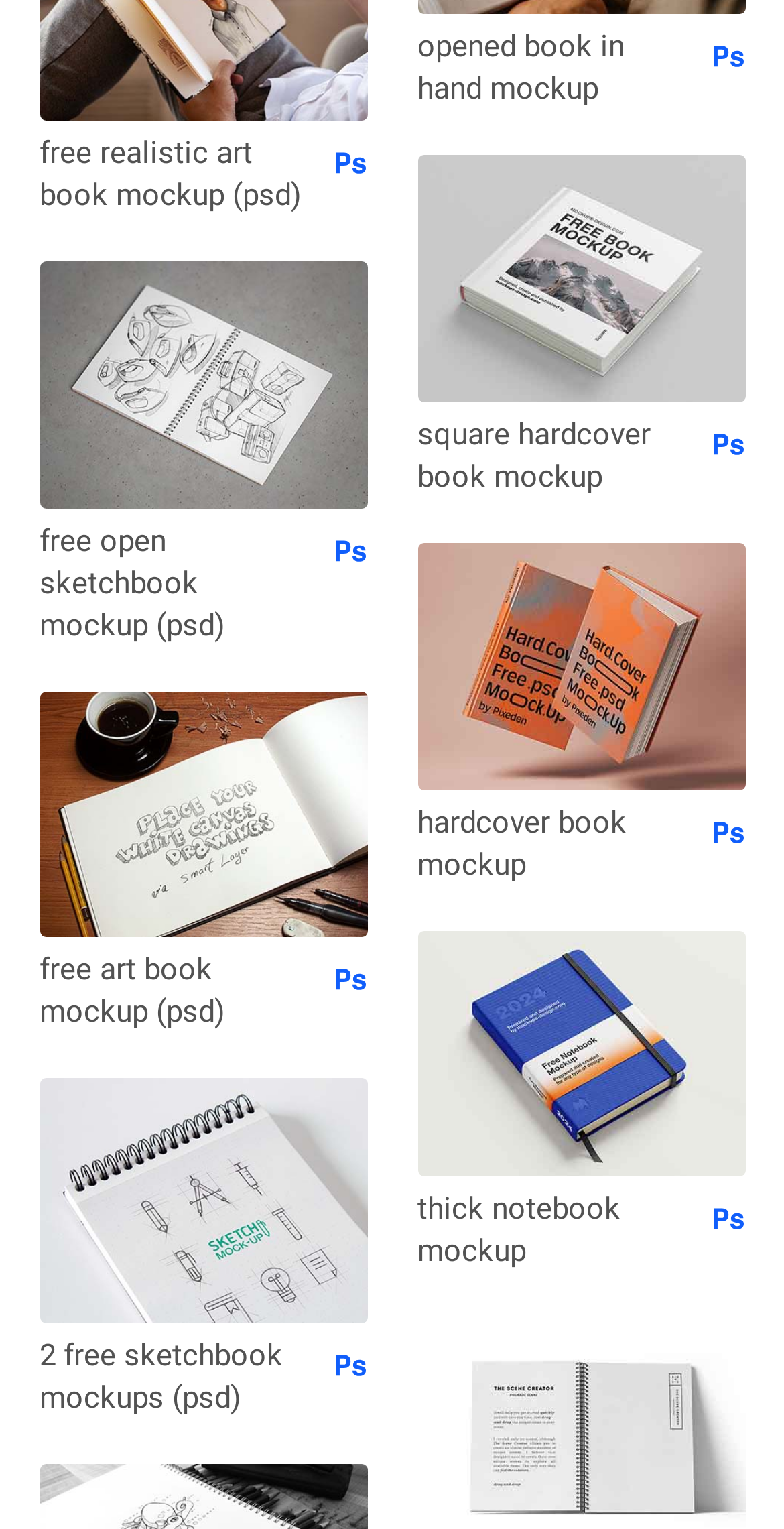Please give a short response to the question using one word or a phrase:
What is the theme of the book mockups?

Art and sketching